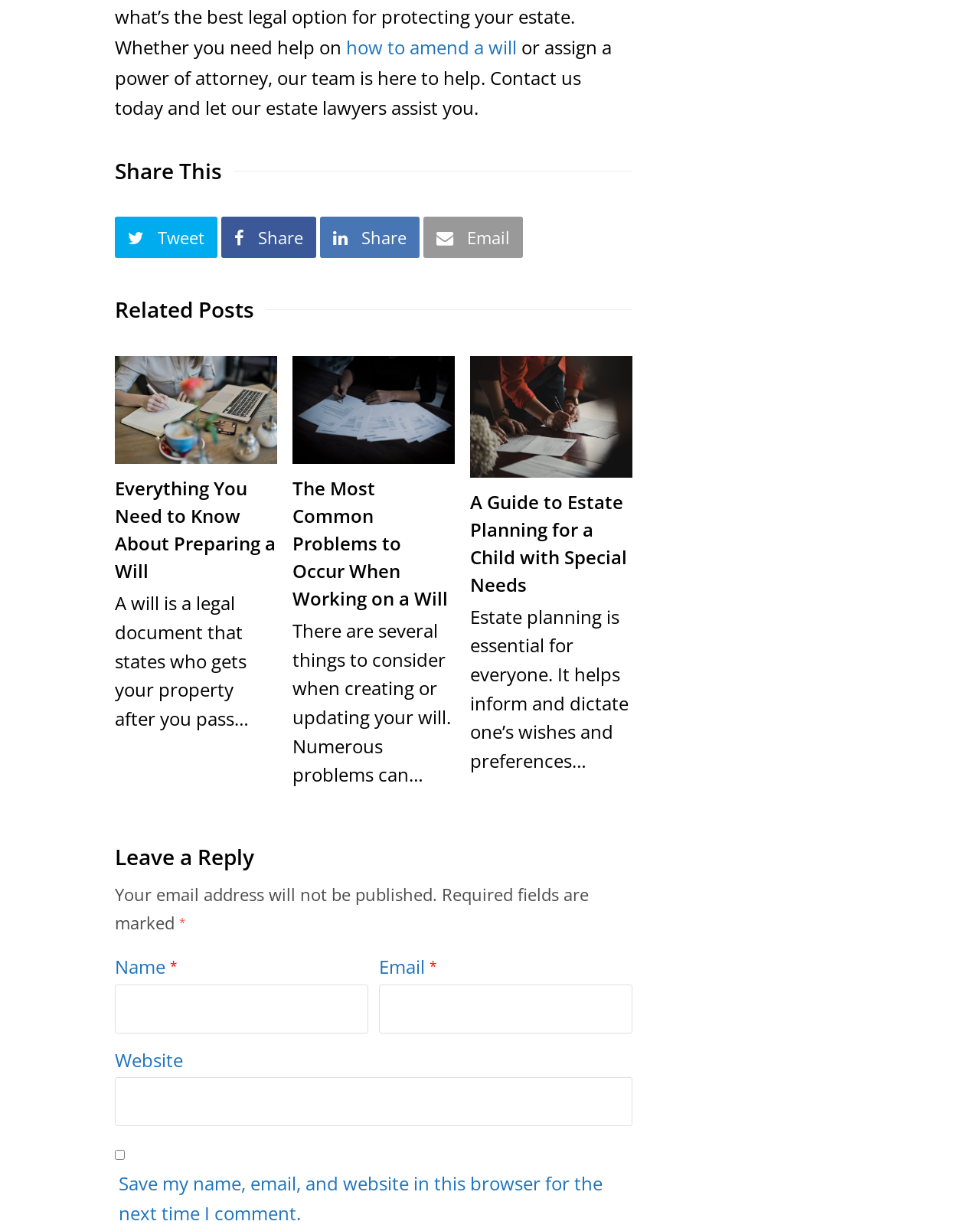Predict the bounding box coordinates for the UI element described as: "parent_node: Email * aria-describedby="email-notes" name="email"". The coordinates should be four float numbers between 0 and 1, presented as [left, top, right, bottom].

[0.387, 0.8, 0.645, 0.839]